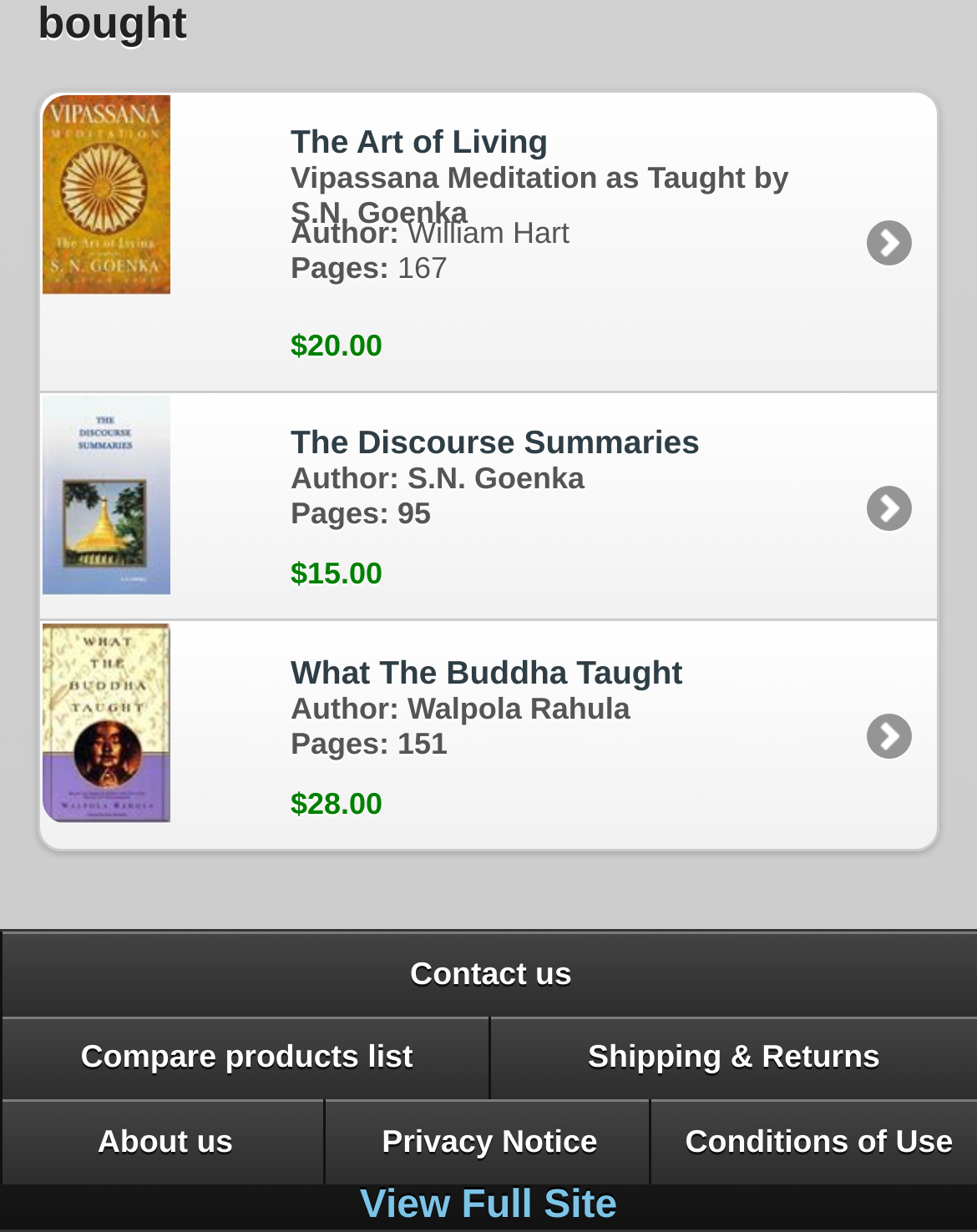Extract the bounding box coordinates for the described element: "View Full Site". The coordinates should be represented as four float numbers between 0 and 1: [left, top, right, bottom].

[0.368, 0.962, 0.632, 0.996]